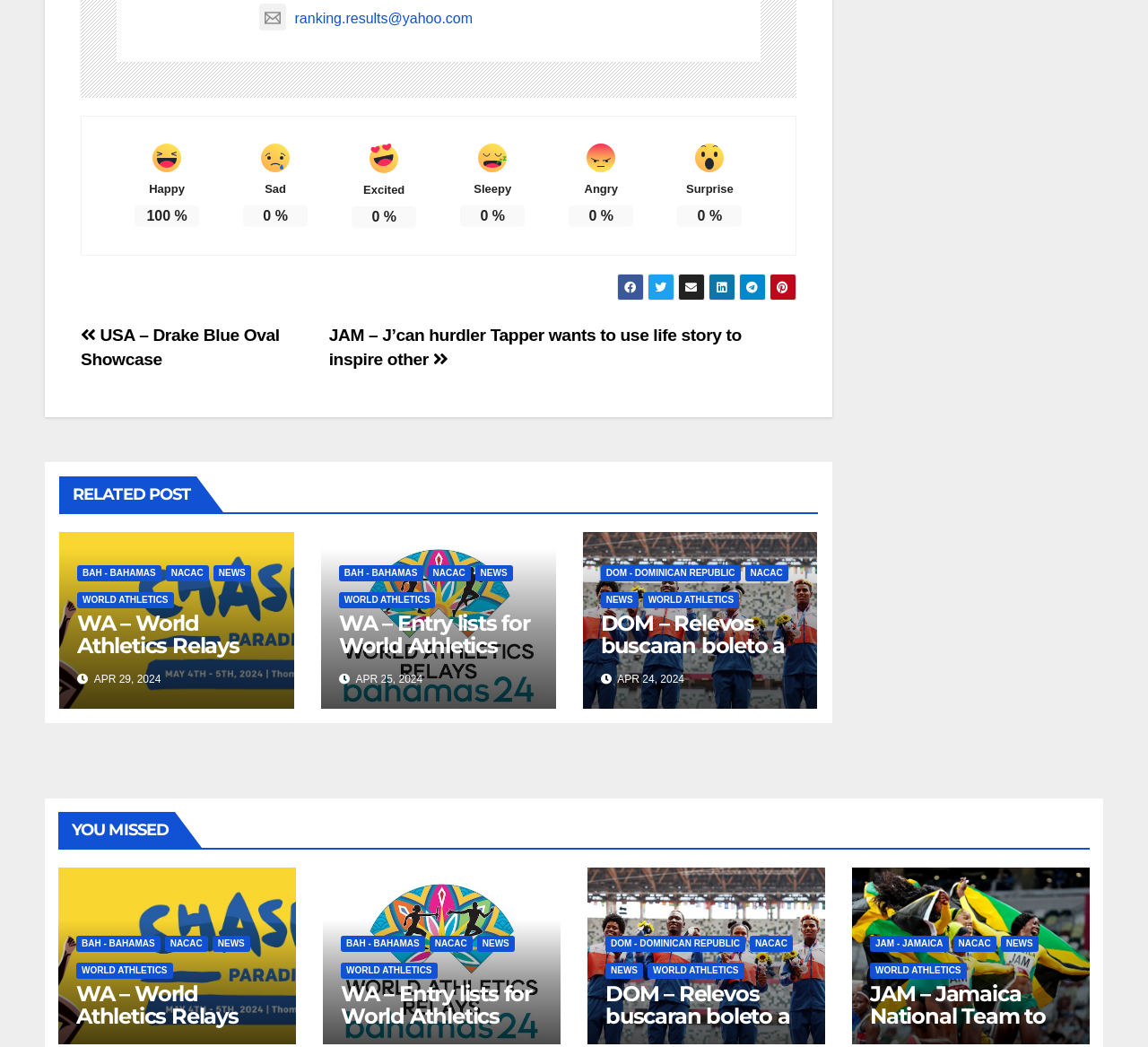Please identify the bounding box coordinates of the region to click in order to complete the task: "Click the 'DOM – Relevos buscaran boleto a Paris 2024' link". The coordinates must be four float numbers between 0 and 1, specified as [left, top, right, bottom].

[0.523, 0.583, 0.684, 0.65]